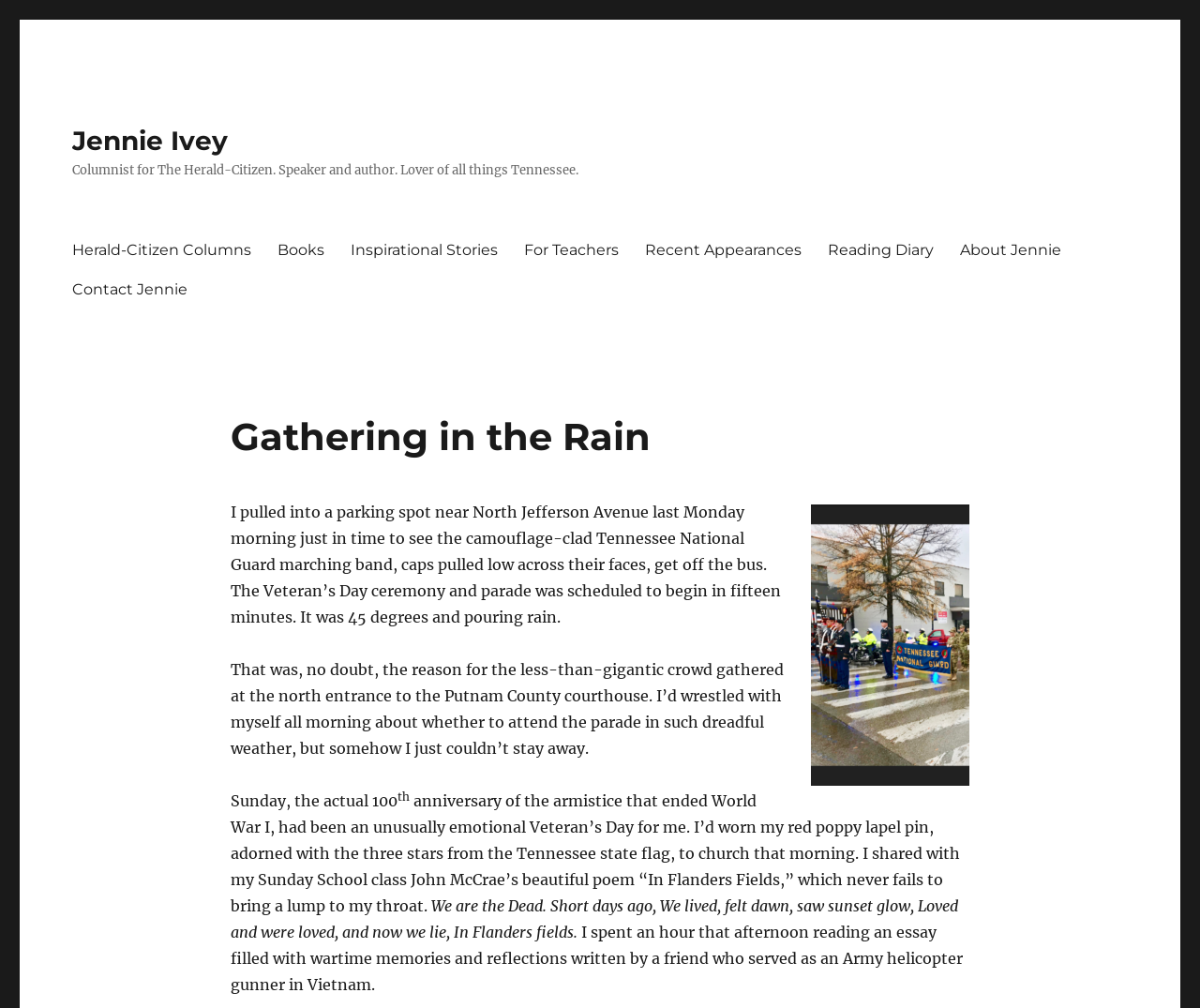Who is the columnist for The Herald-Citizen?
Please provide a detailed answer to the question.

Based on the static text element 'Columnist for The Herald-Citizen. Speaker and author. Lover of all things Tennessee.' which is located at [0.06, 0.161, 0.482, 0.177], we can infer that Jennie Ivey is the columnist for The Herald-Citizen.